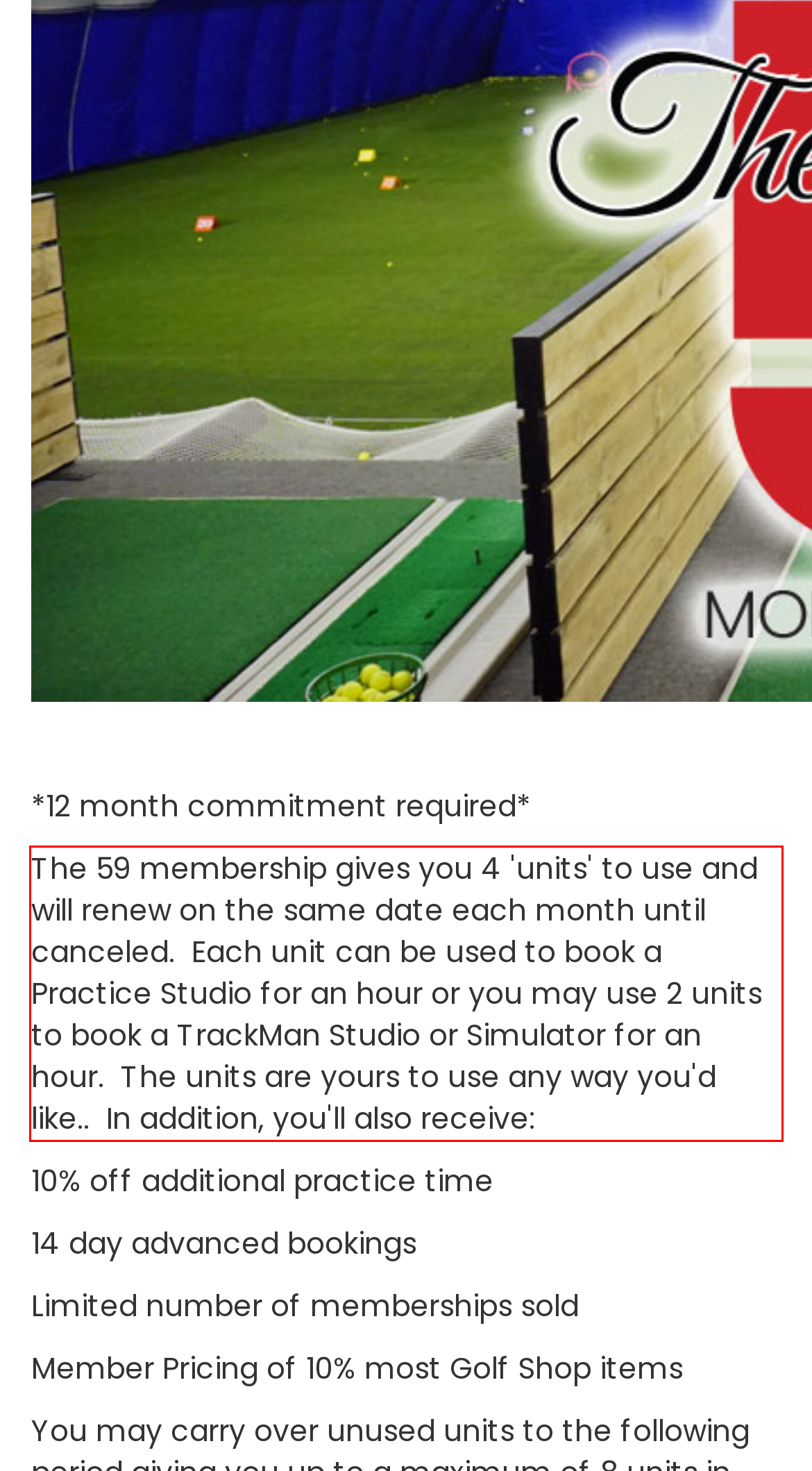Identify and extract the text within the red rectangle in the screenshot of the webpage.

The 59 membership gives you 4 'units' to use and will renew on the same date each month until canceled. Each unit can be used to book a Practice Studio for an hour or you may use 2 units to book a TrackMan Studio or Simulator for an hour. The units are yours to use any way you'd like.. In addition, you'll also receive: